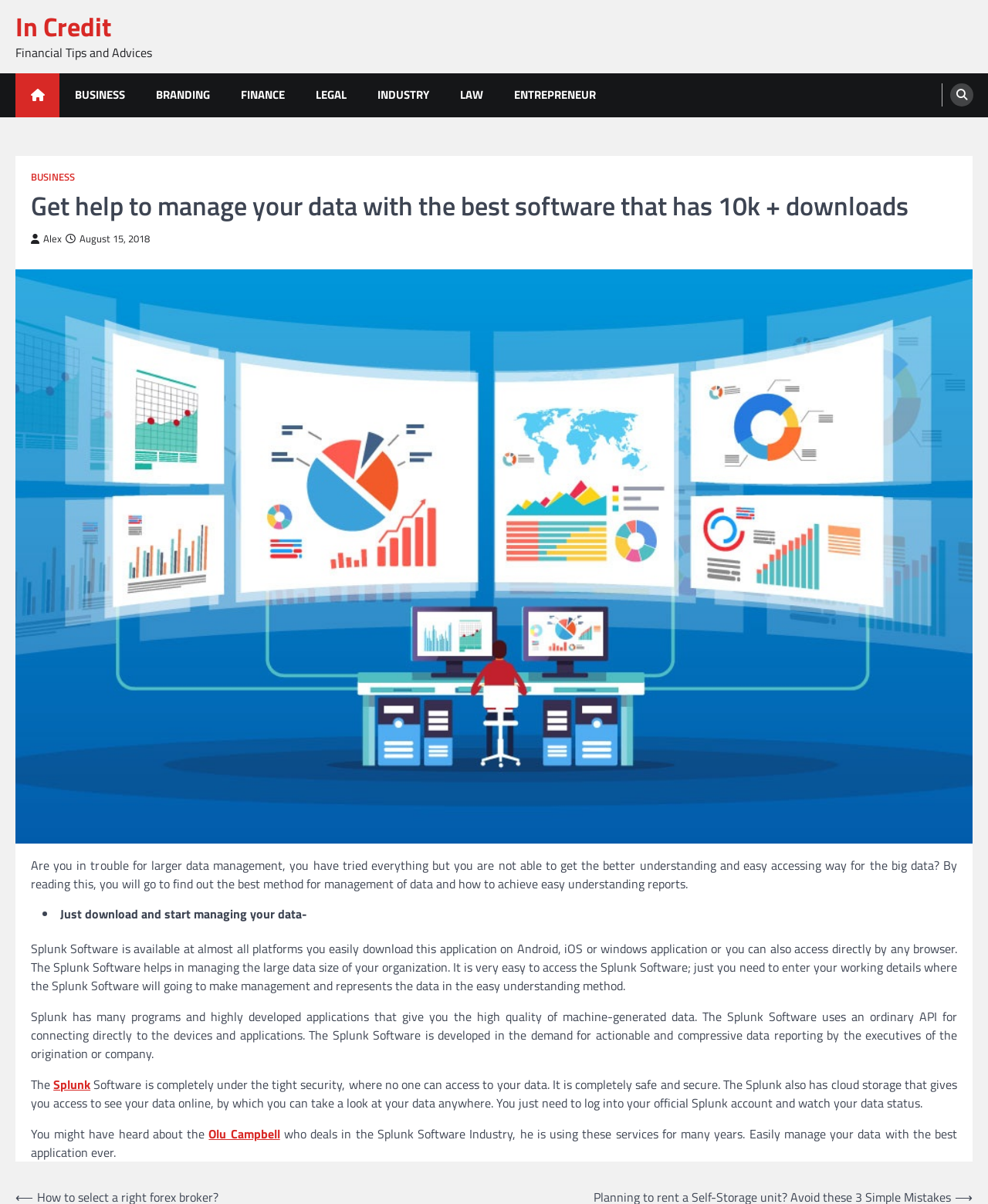Carefully examine the image and provide an in-depth answer to the question: What is the benefit of using Splunk Software?

According to the webpage, Splunk Software helps in managing large data sizes and represents the data in an easy-to-understand method, making it easy to access and manage data.